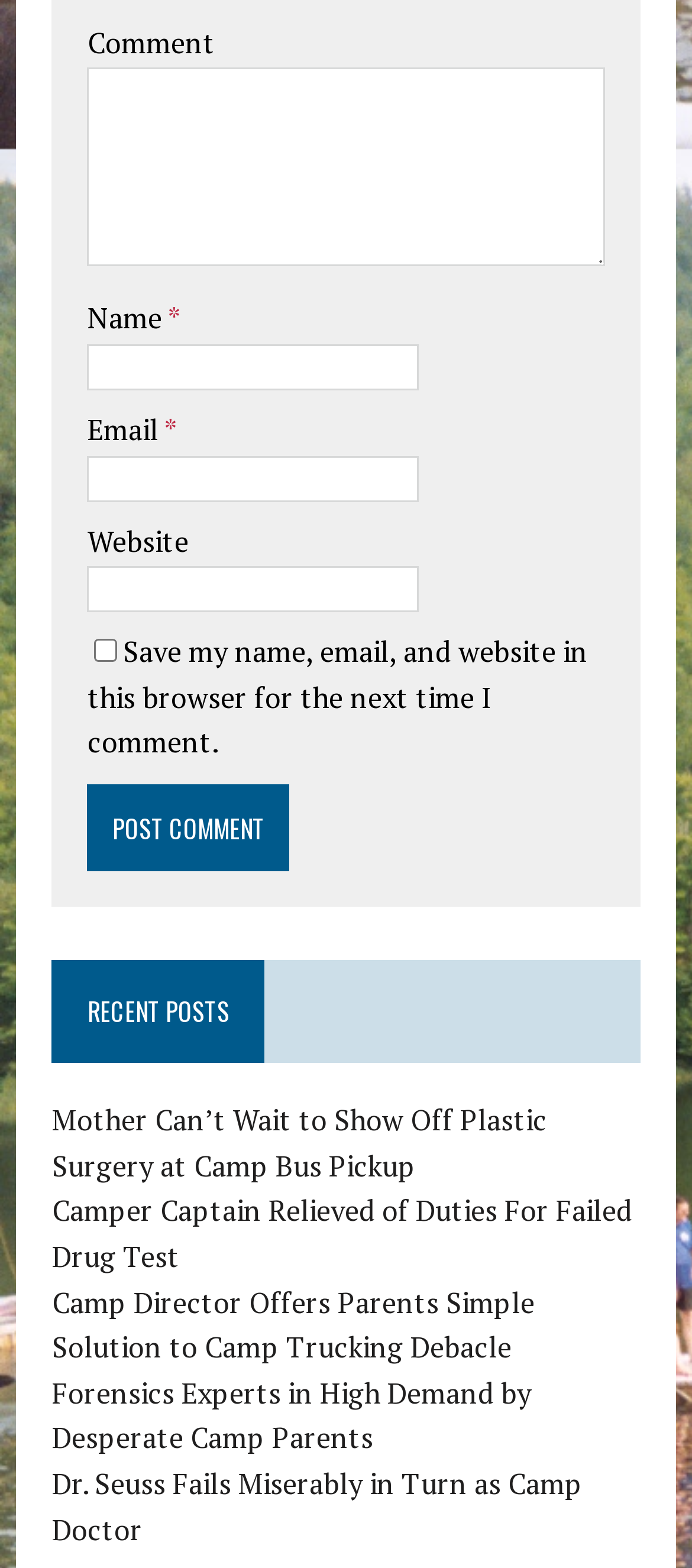What is the purpose of the checkbox?
Use the image to give a comprehensive and detailed response to the question.

The checkbox is labeled 'Save my name, email, and website in this browser for the next time I comment.' This suggests that its purpose is to save the user's comment information for future use.